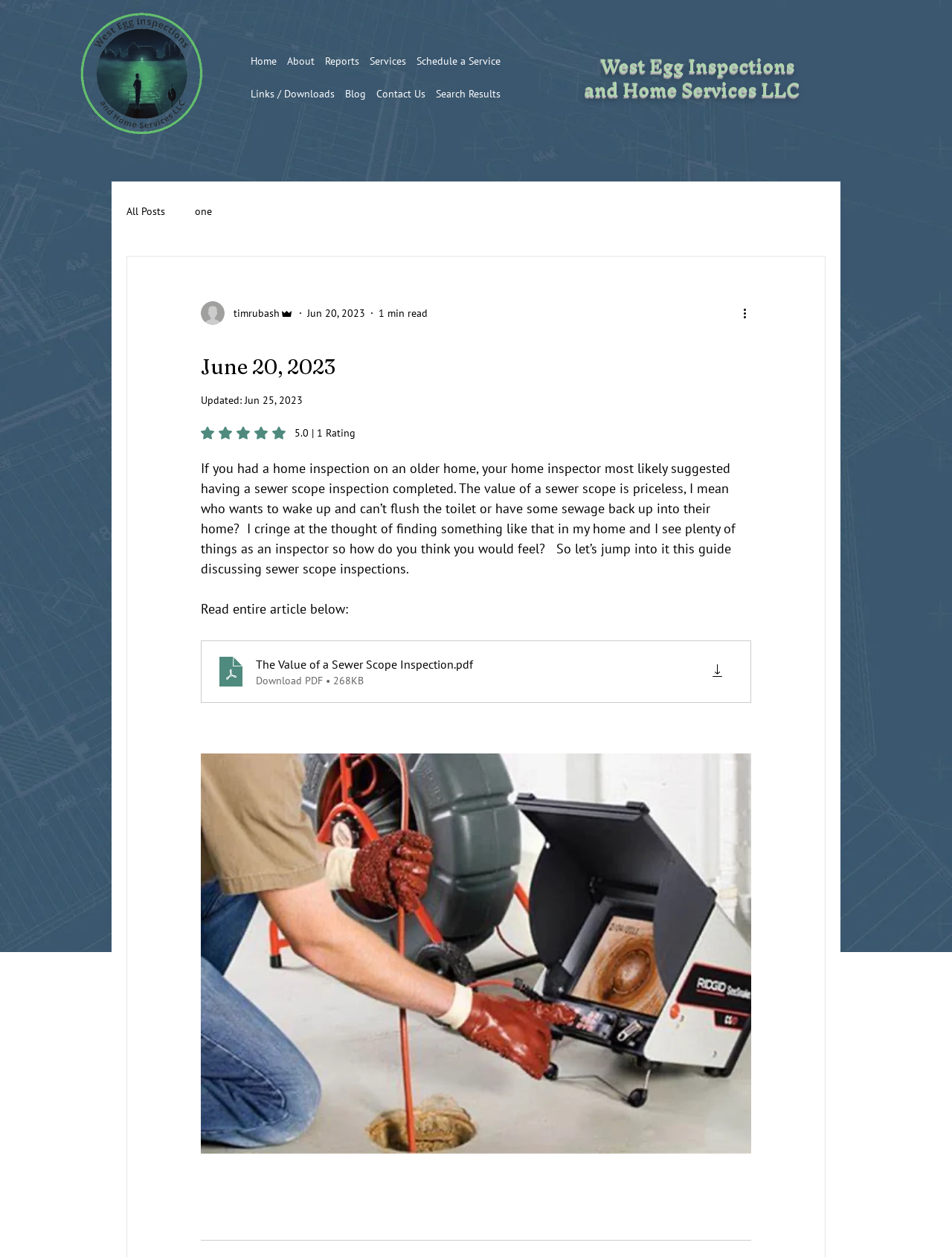Answer the following query concisely with a single word or phrase:
What is the topic of the blog post?

Sewer scope inspection